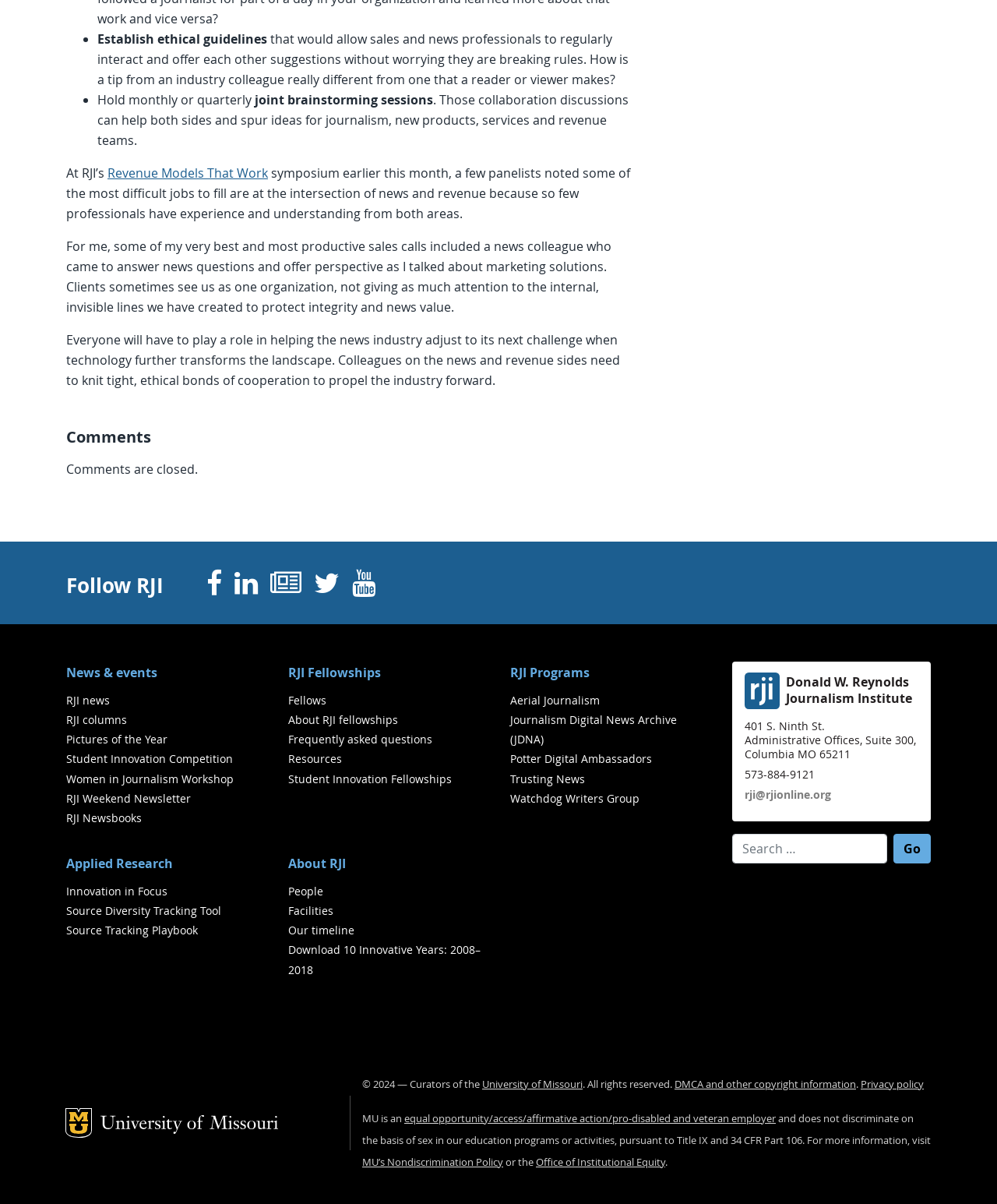Please find the bounding box coordinates of the element that needs to be clicked to perform the following instruction: "Read about RJI Fellowships". The bounding box coordinates should be four float numbers between 0 and 1, represented as [left, top, right, bottom].

[0.289, 0.551, 0.382, 0.566]